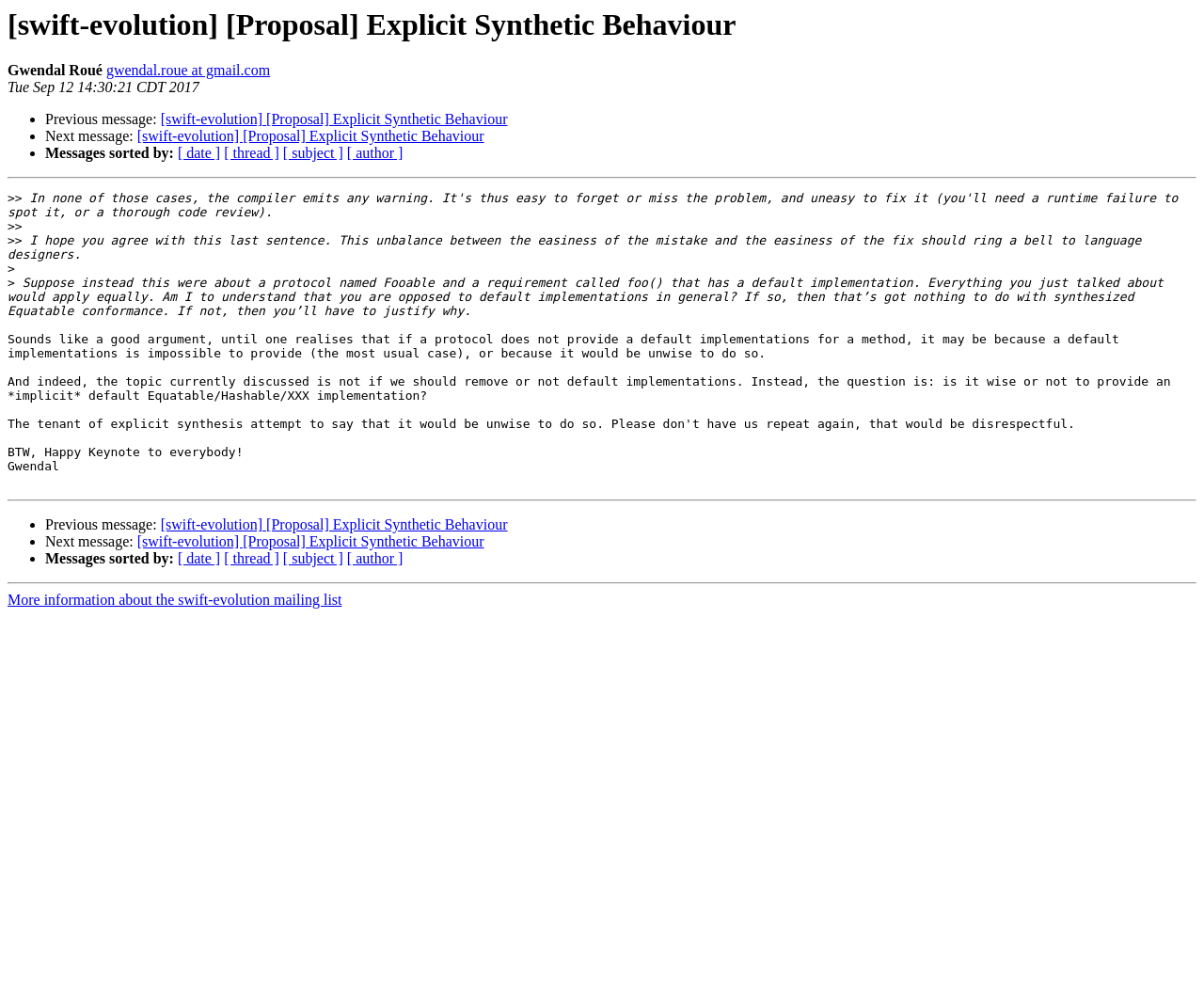Locate the bounding box coordinates of the element I should click to achieve the following instruction: "Explore 'OUR PRODUCTS'".

None